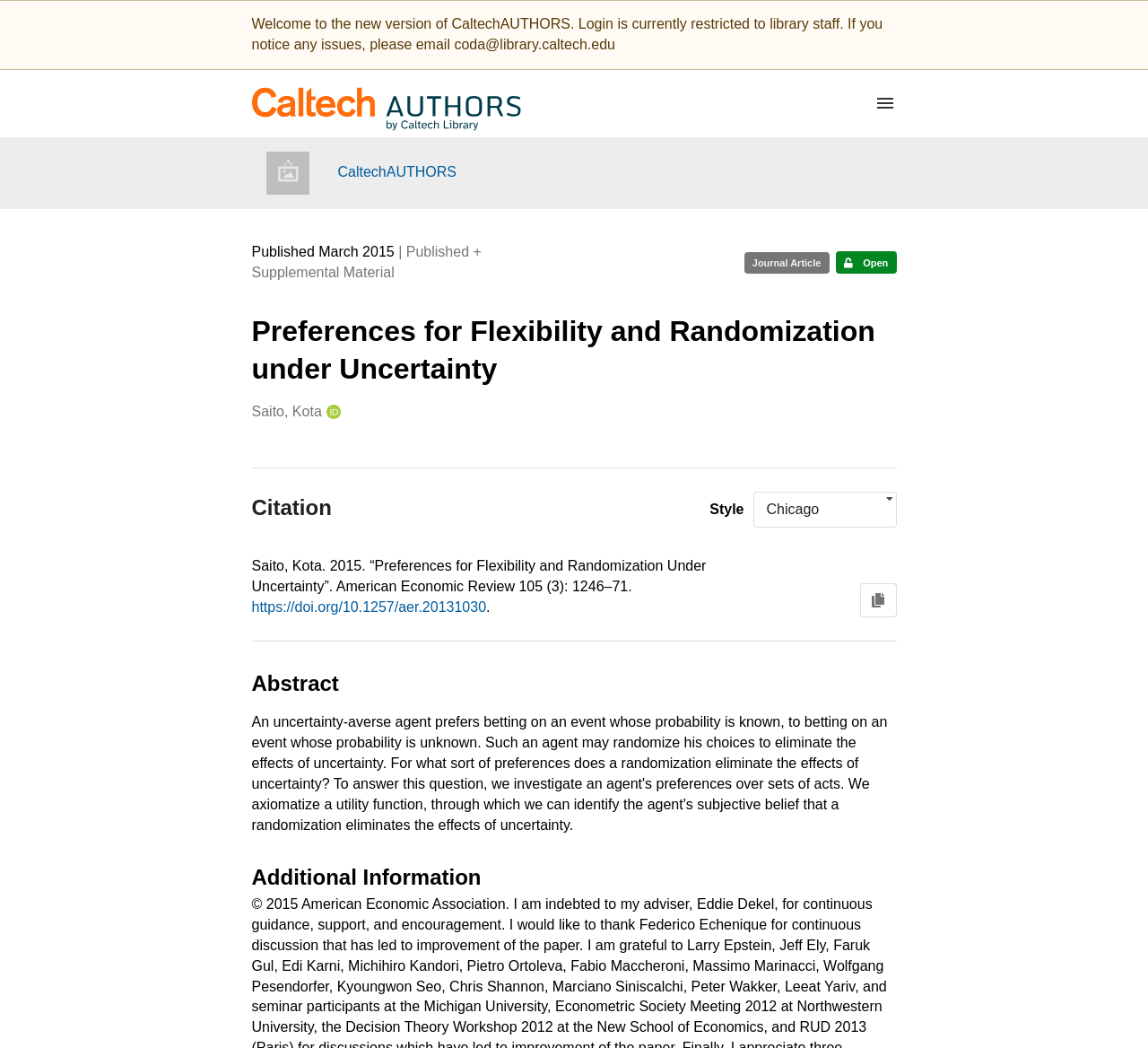Please identify the bounding box coordinates of the clickable area that will fulfill the following instruction: "Go to Home". The coordinates should be in the format of four float numbers between 0 and 1, i.e., [left, top, right, bottom].

None